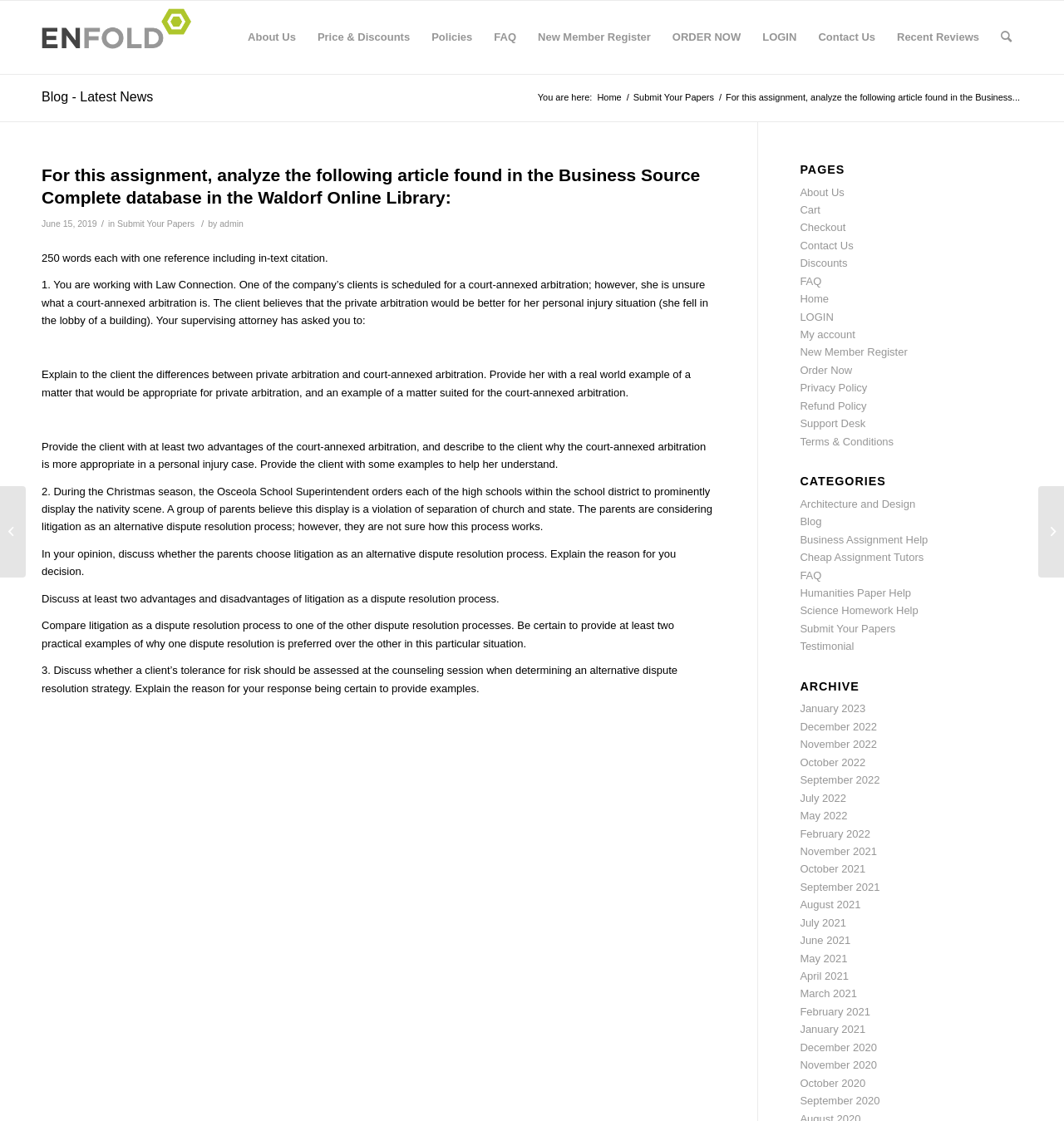Please identify the bounding box coordinates of the clickable area that will fulfill the following instruction: "Login to the system". The coordinates should be in the format of four float numbers between 0 and 1, i.e., [left, top, right, bottom].

[0.706, 0.001, 0.759, 0.066]